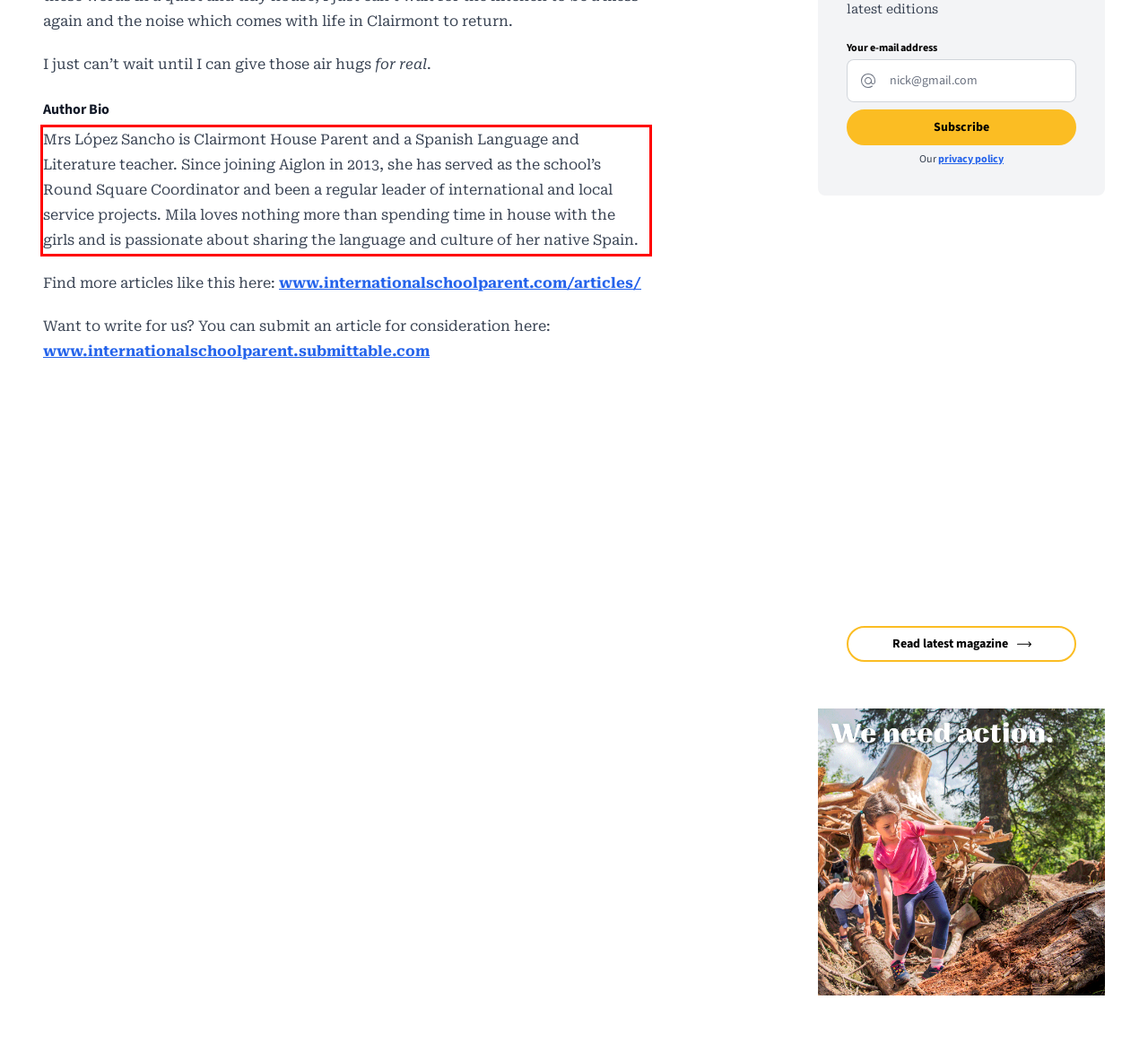There is a UI element on the webpage screenshot marked by a red bounding box. Extract and generate the text content from within this red box.

Mrs López Sancho is Clairmont House Parent and a Spanish Language and Literature teacher. Since joining Aiglon in 2013, she has served as the school’s Round Square Coordinator and been a regular leader of international and local service projects. Mila loves nothing more than spending time in house with the girls and is passionate about sharing the language and culture of her native Spain.